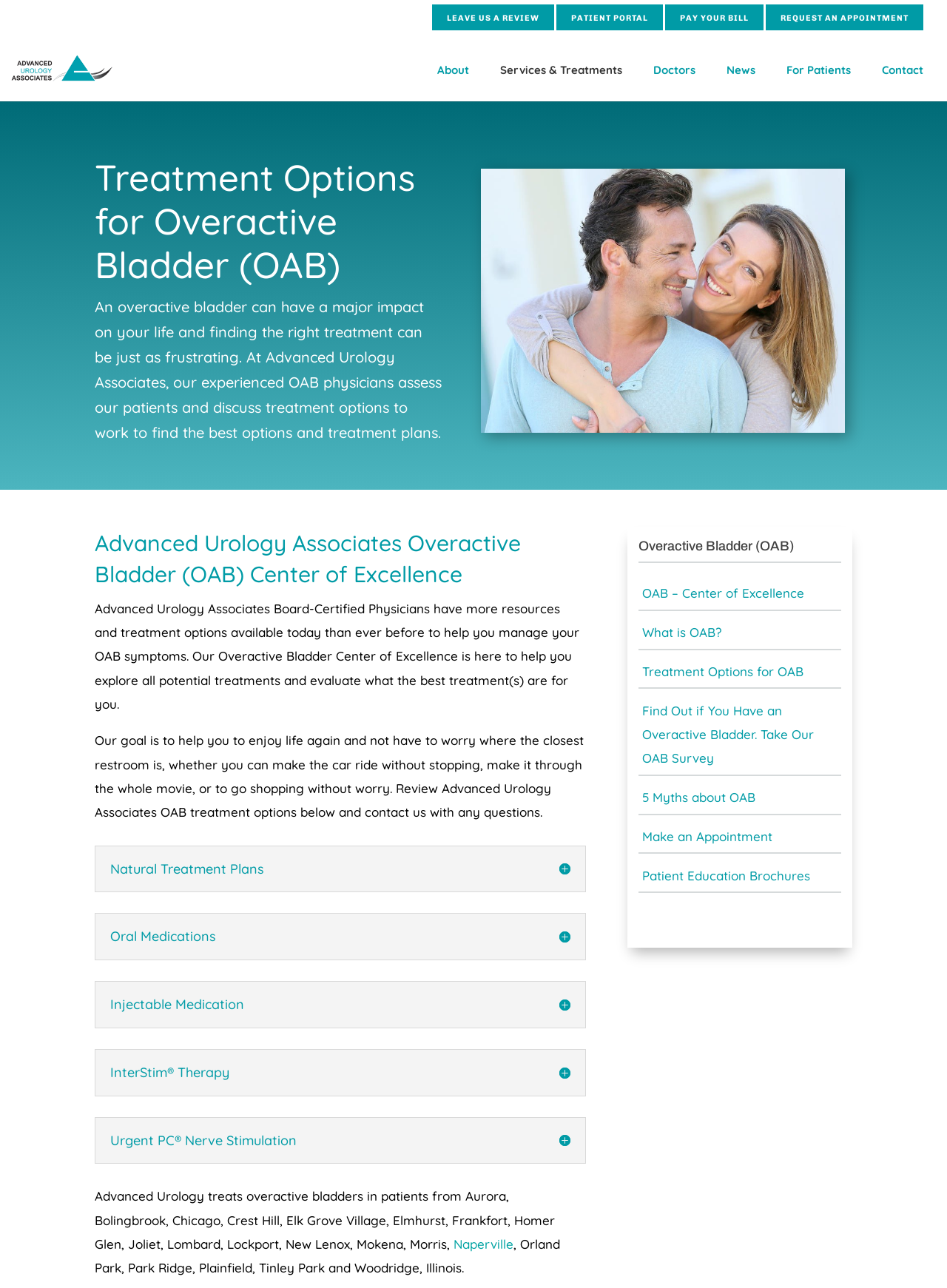Determine the bounding box coordinates for the area you should click to complete the following instruction: "Click the 'MAKE AN APPOINTMENT' link".

[0.678, 0.643, 0.816, 0.655]